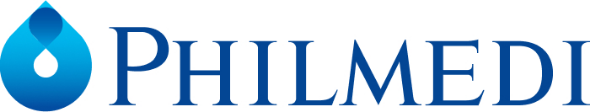Respond to the question below with a single word or phrase:
What color palette is used in the logo?

Gradient of blue